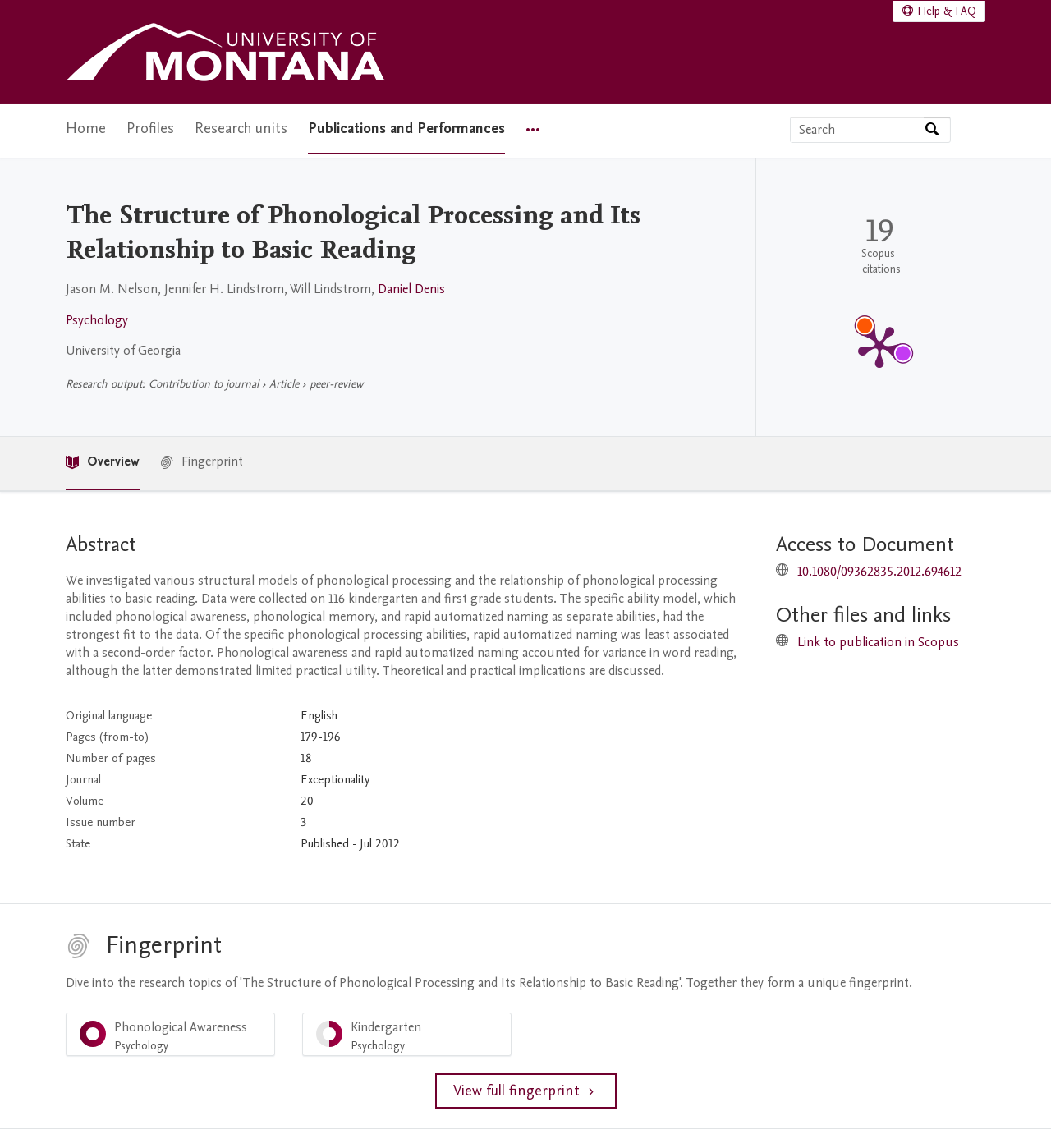Identify the bounding box coordinates of the element to click to follow this instruction: 'Check publication metrics'. Ensure the coordinates are four float values between 0 and 1, provided as [left, top, right, bottom].

[0.719, 0.136, 0.93, 0.379]